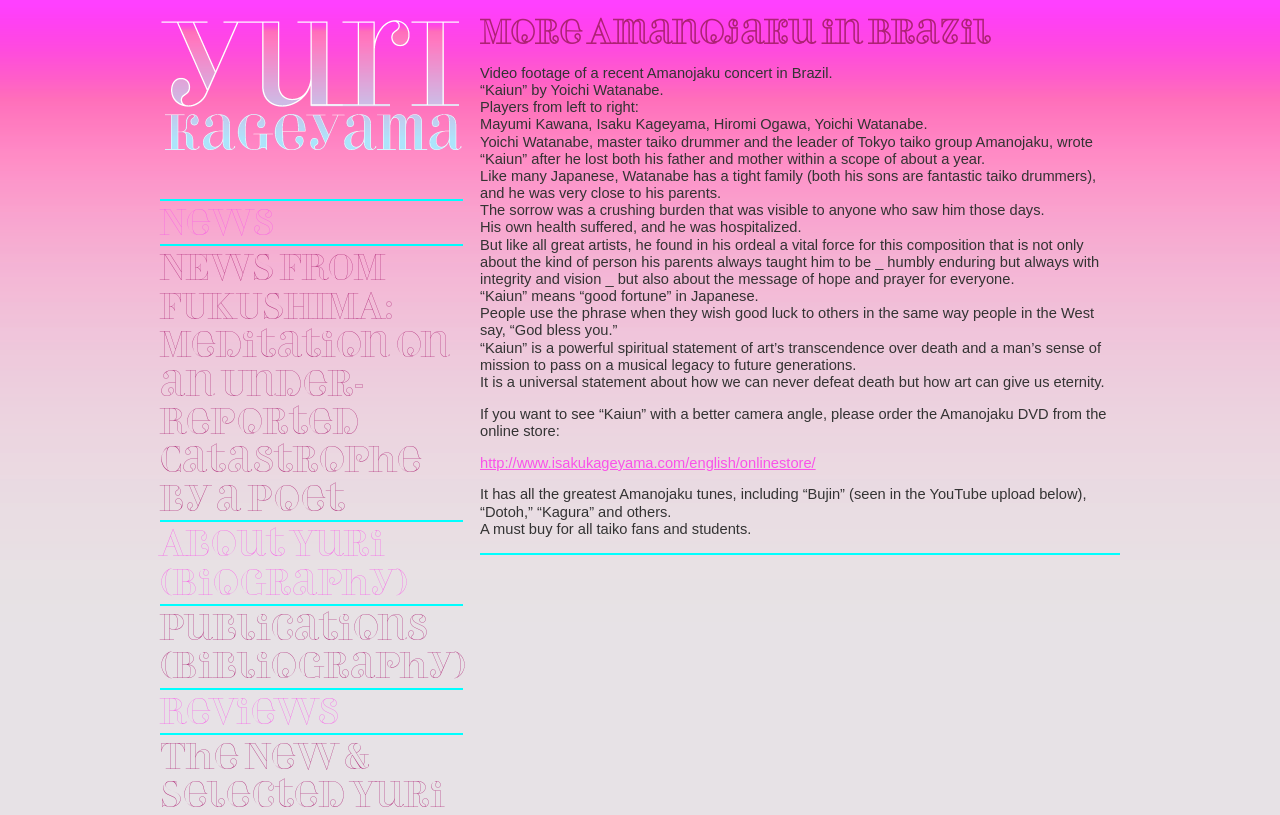Please identify the bounding box coordinates of the clickable area that will fulfill the following instruction: "Learn about Yuri's biography". The coordinates should be in the format of four float numbers between 0 and 1, i.e., [left, top, right, bottom].

[0.125, 0.65, 0.319, 0.737]